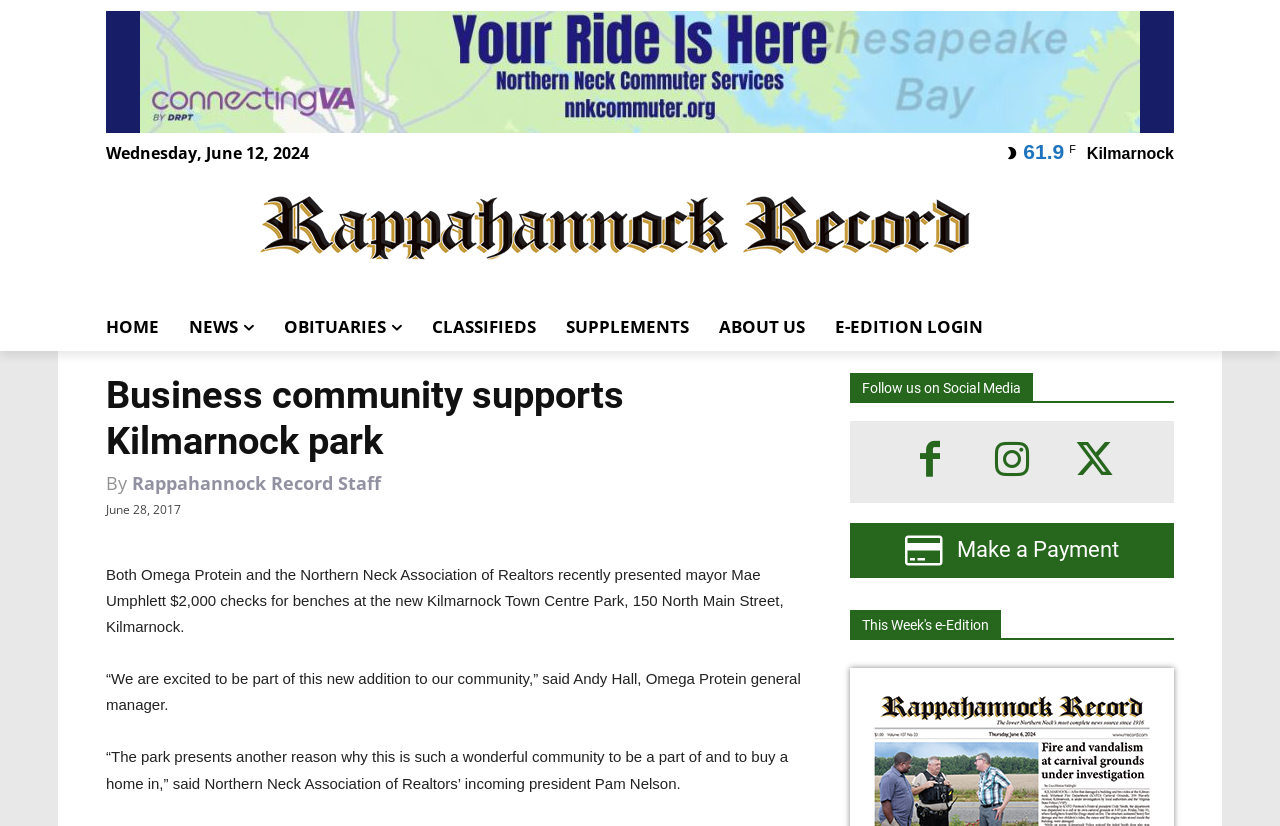What is the address of the new Kilmarnock Town Centre Park?
Refer to the image and provide a one-word or short phrase answer.

150 North Main Street, Kilmarnock